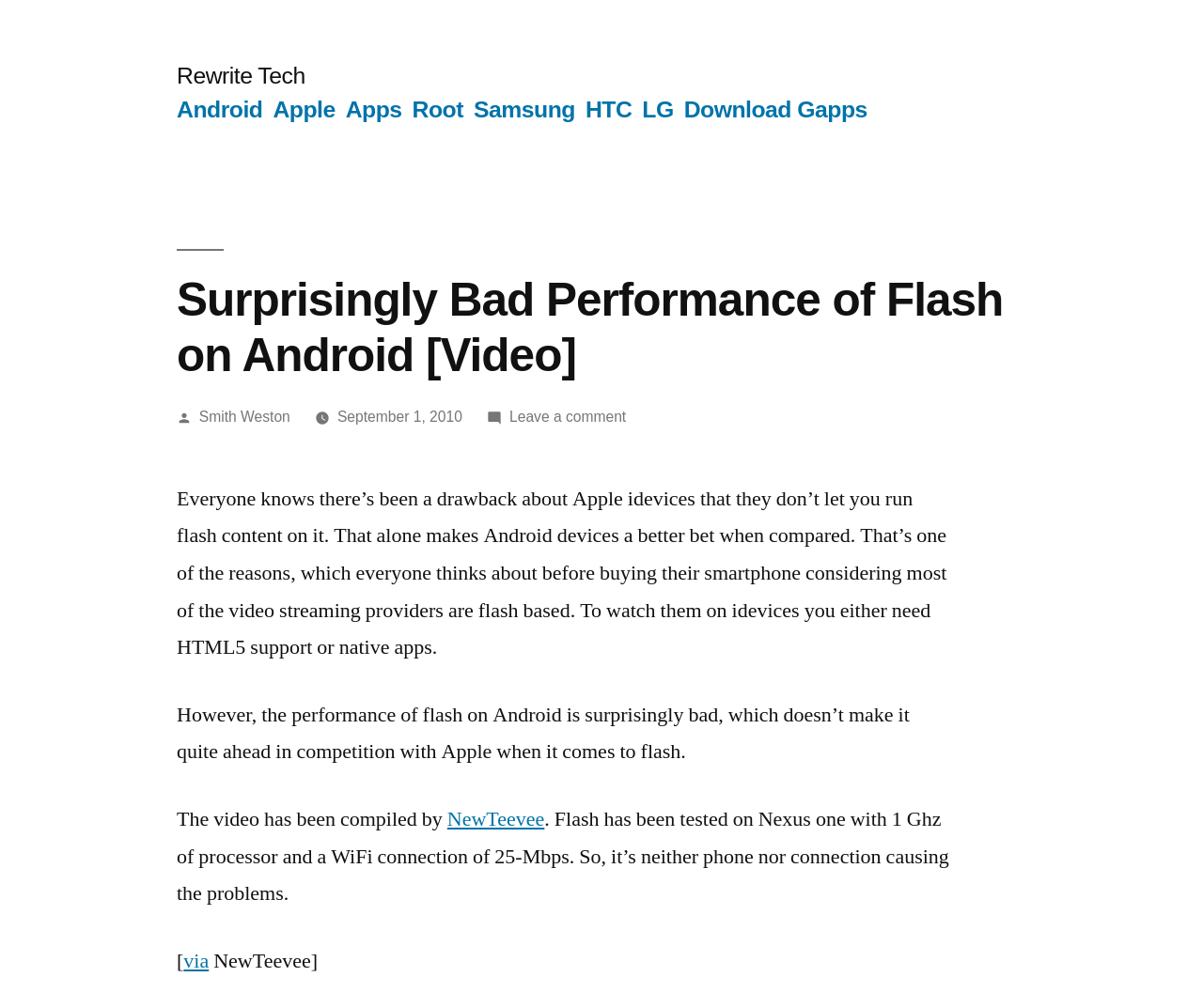Identify the bounding box coordinates of the clickable section necessary to follow the following instruction: "Visit NewTeevee". The coordinates should be presented as four float numbers from 0 to 1, i.e., [left, top, right, bottom].

[0.372, 0.8, 0.453, 0.826]